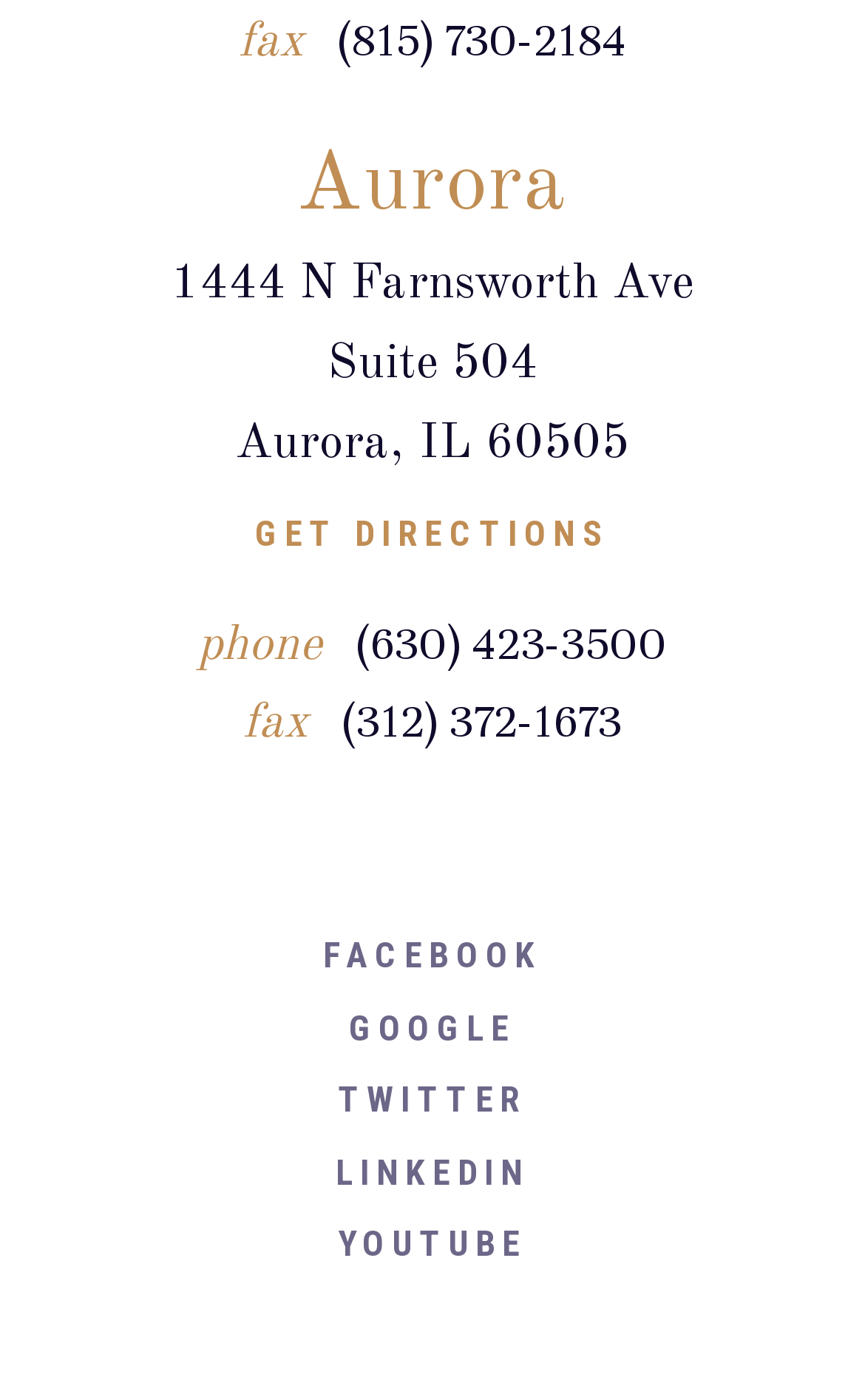Find the bounding box coordinates for the HTML element described in this sentence: "get directions". Provide the coordinates as four float numbers between 0 and 1, in the format [left, top, right, bottom].

[0.197, 0.37, 0.803, 0.395]